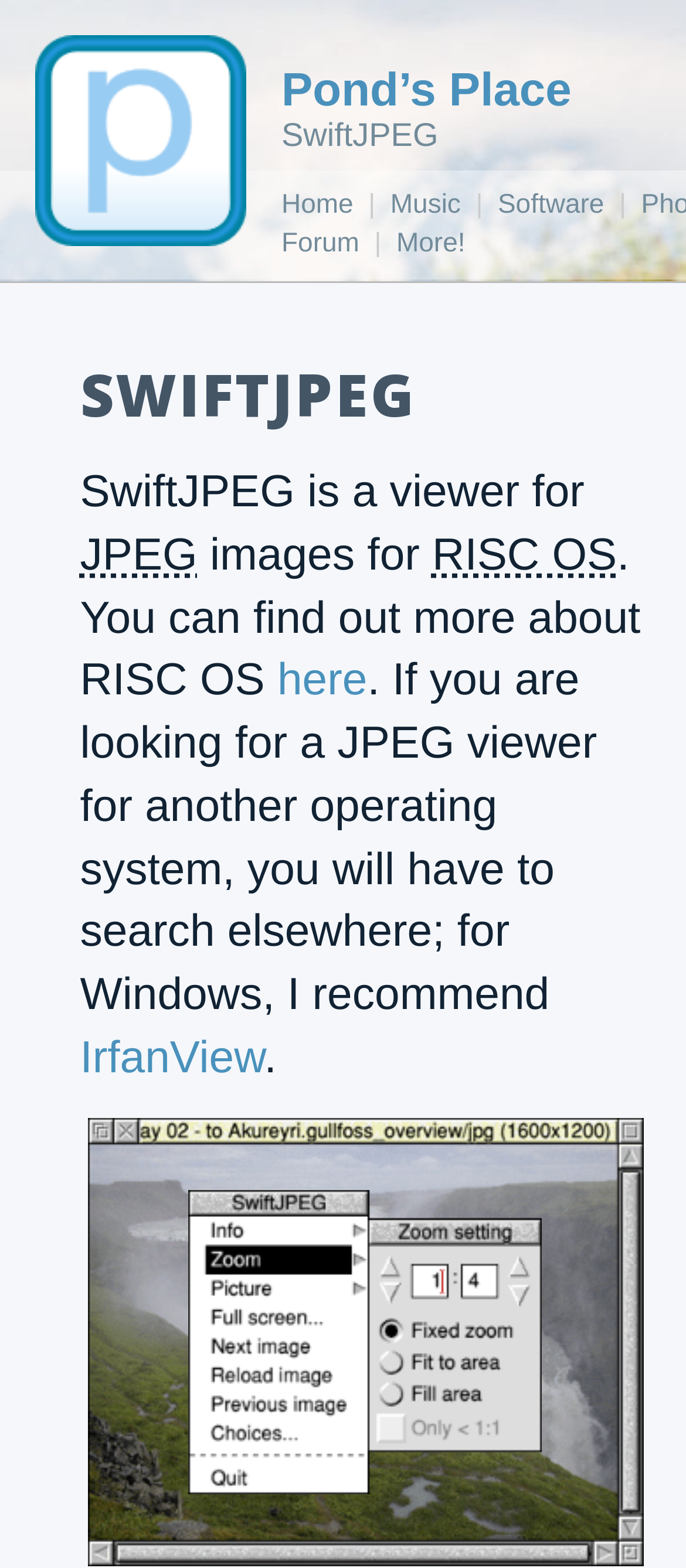Given the content of the image, can you provide a detailed answer to the question?
What type of menus are shown in the image?

The image is described as 'Main and Zoom menus', which suggests that it is showing the main menu and zoom menu options of the SwiftJPEG viewer.